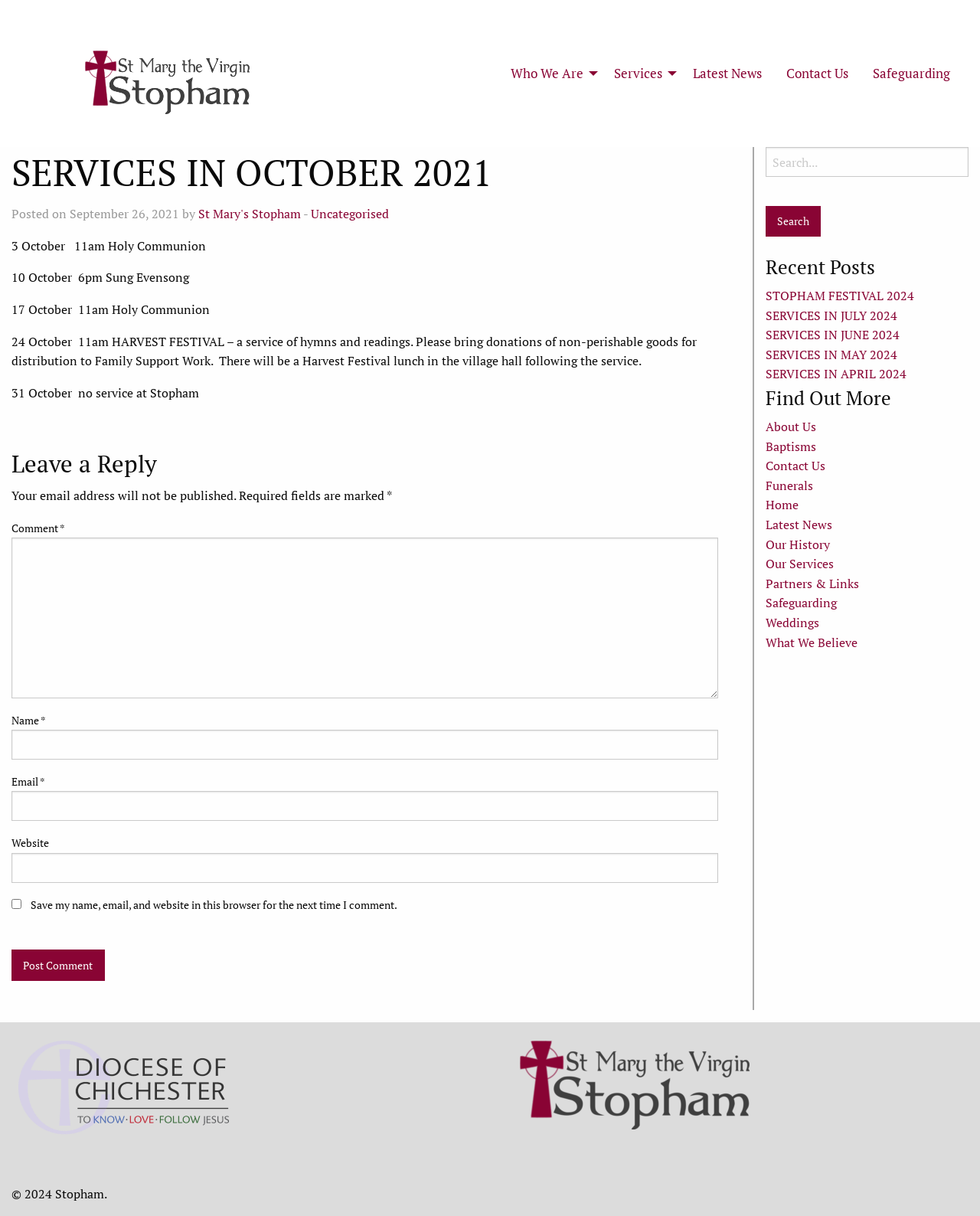Determine the bounding box coordinates of the area to click in order to meet this instruction: "Click the 'Who We Are' menu item".

[0.509, 0.048, 0.614, 0.073]